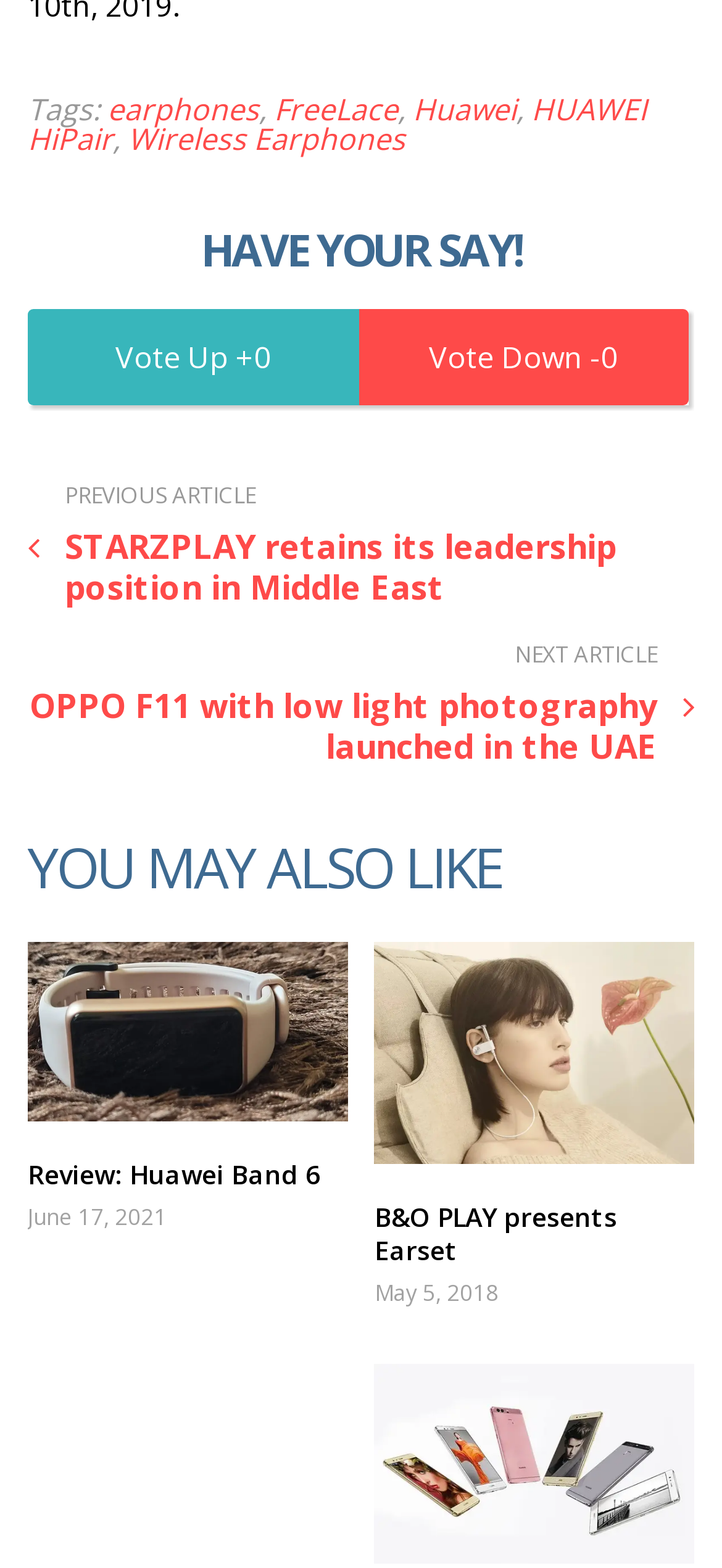Determine the bounding box for the HTML element described here: "HUAWEI HiPair". The coordinates should be given as [left, top, right, bottom] with each number being a float between 0 and 1.

[0.038, 0.057, 0.895, 0.102]